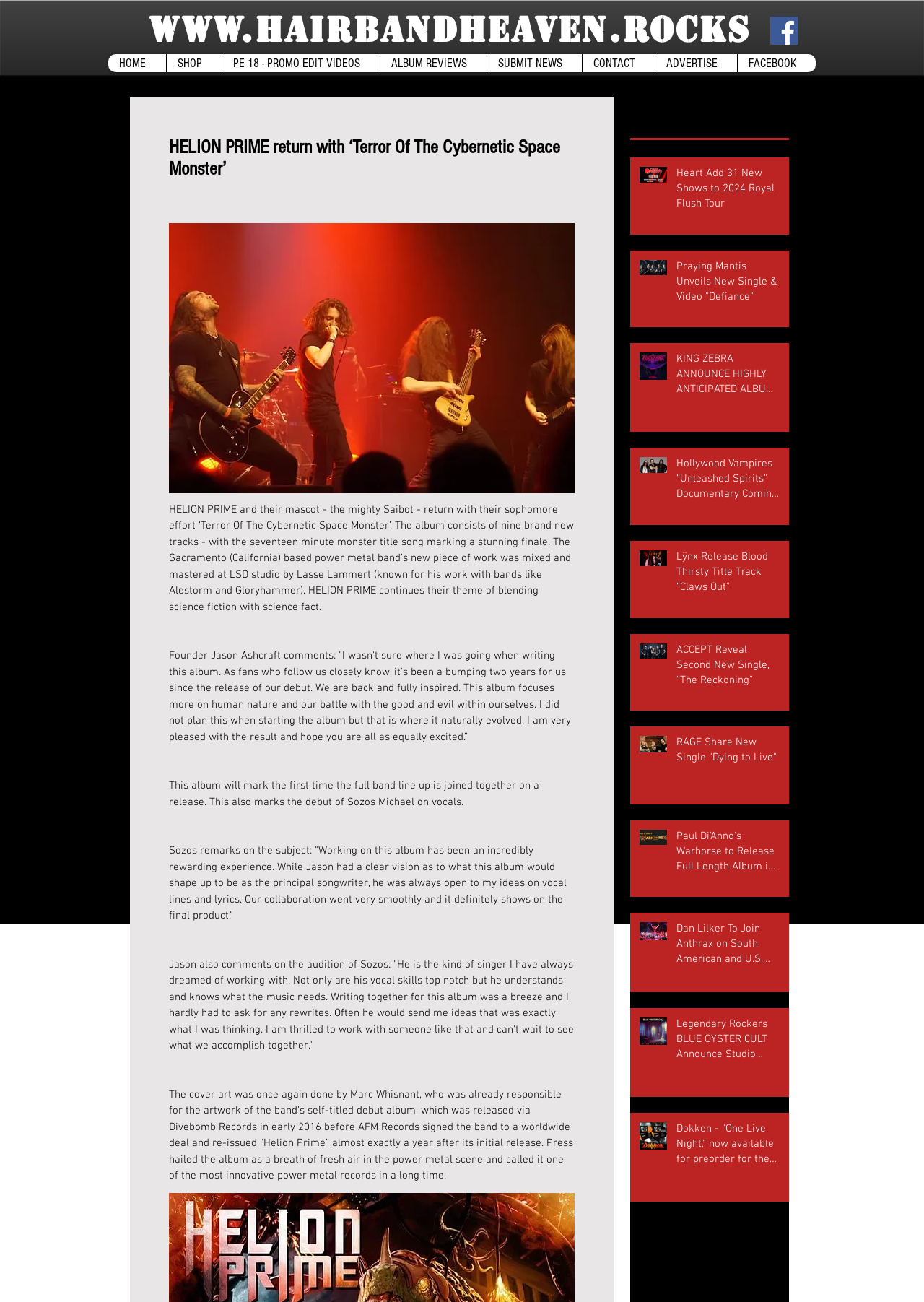Provide a one-word or one-phrase answer to the question:
What is the name of the band's new album?

Terror Of The Cybernetic Space Monster